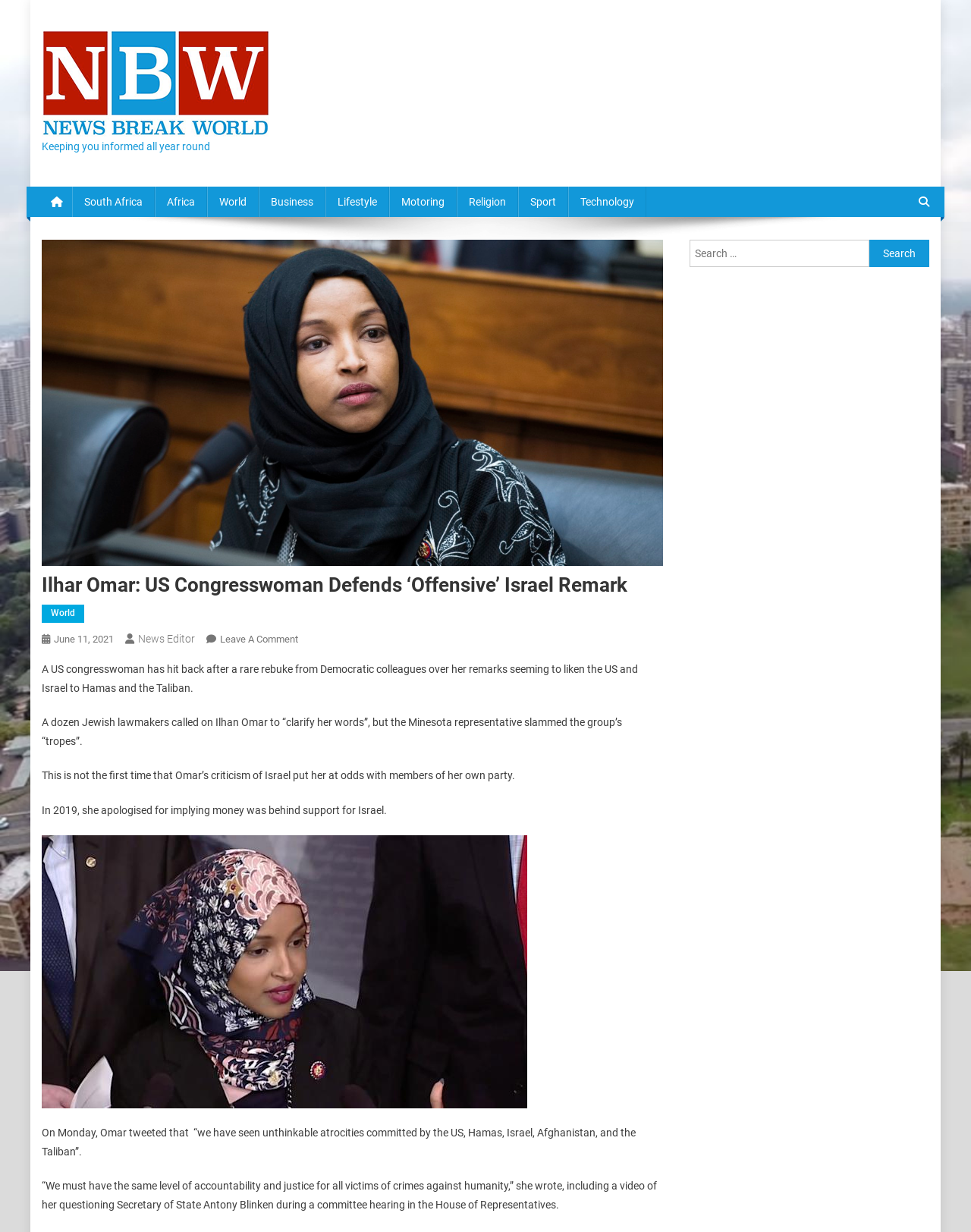Find the bounding box coordinates of the clickable area that will achieve the following instruction: "Leave a comment on the article".

[0.227, 0.514, 0.307, 0.523]